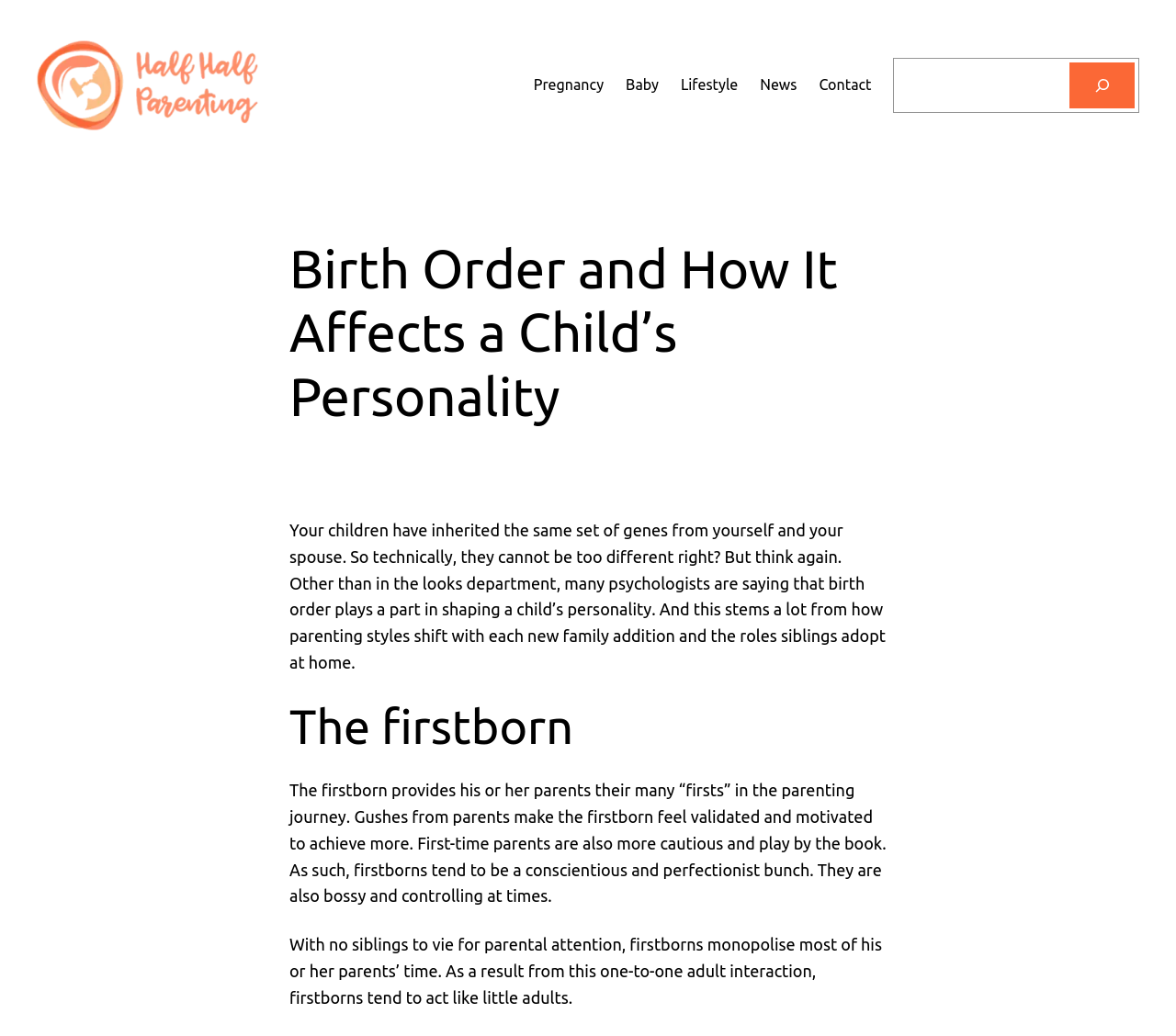Answer the following in one word or a short phrase: 
What is the topic of the article?

Birth Order and Personality